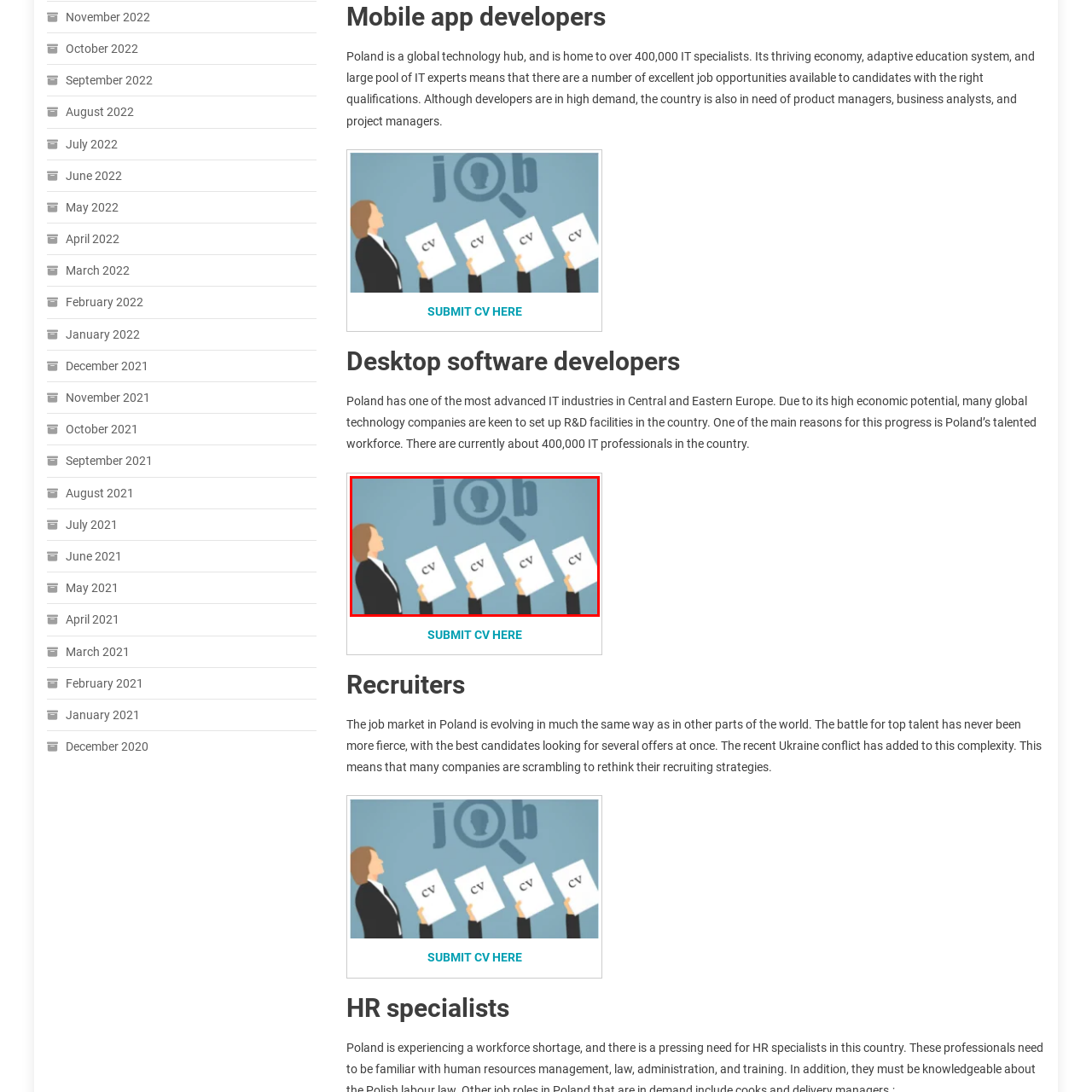What is above the interaction?
Analyze the image surrounded by the red bounding box and answer the question in detail.

Above the interaction between the woman and the several hands holding 'CV' documents, the word 'job' is prominently displayed, accompanied by a magnifying glass icon, which suggests the search for employment opportunities.